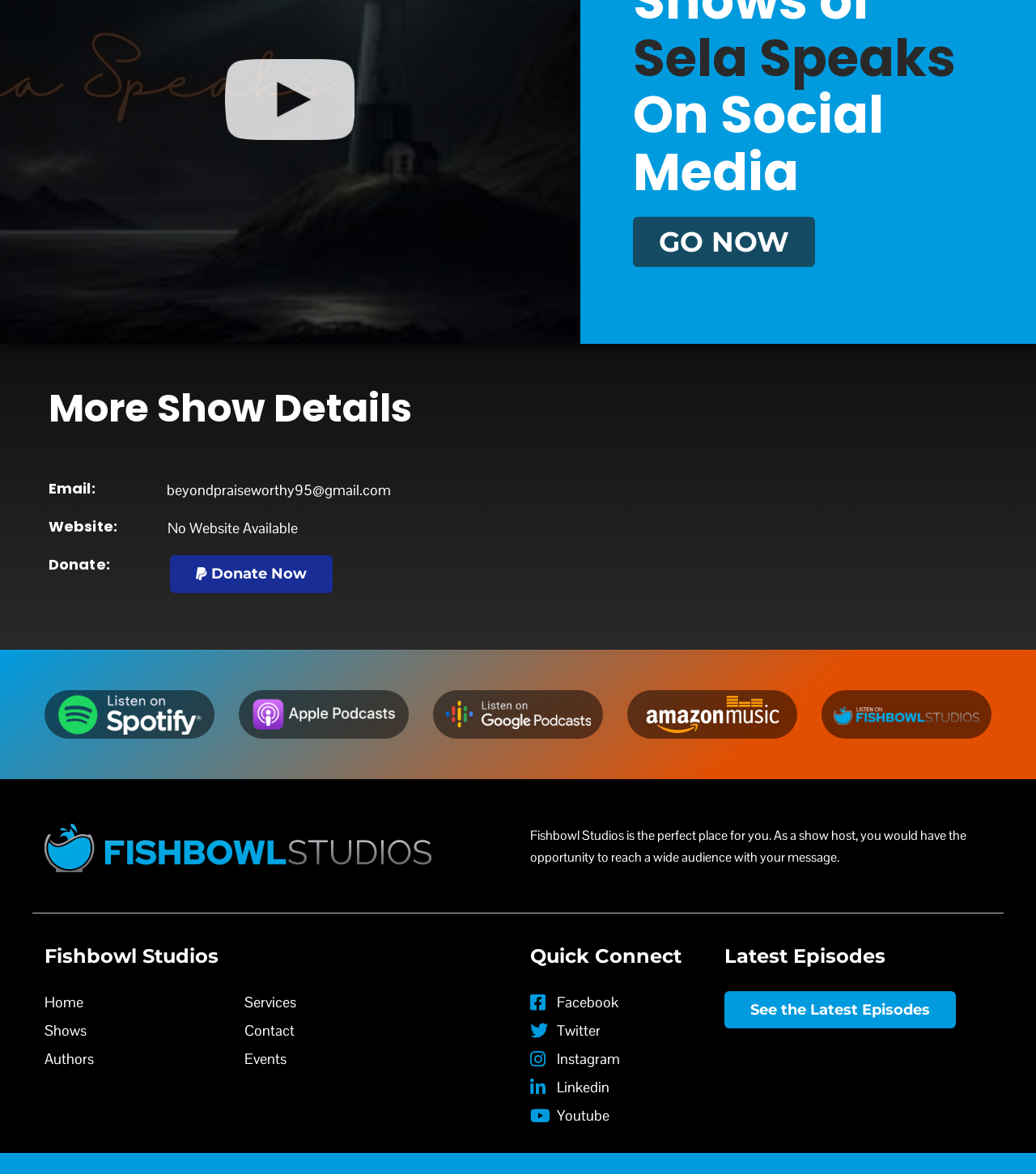Find and indicate the bounding box coordinates of the region you should select to follow the given instruction: "Donate Now".

[0.164, 0.473, 0.321, 0.505]